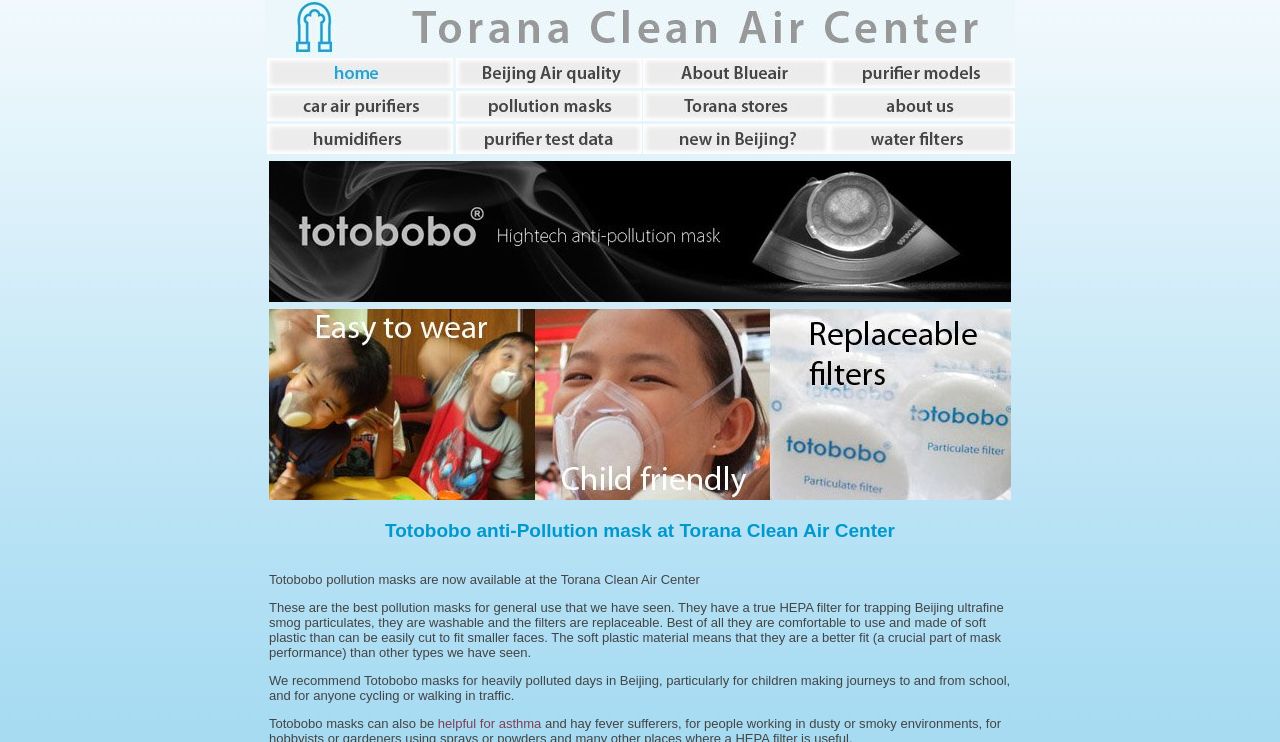Locate the bounding box coordinates of the area you need to click to fulfill this instruction: 'learn about air pollution masks for Beijing residents'. The coordinates must be in the form of four float numbers ranging from 0 to 1: [left, top, right, bottom].

[0.356, 0.146, 0.501, 0.167]